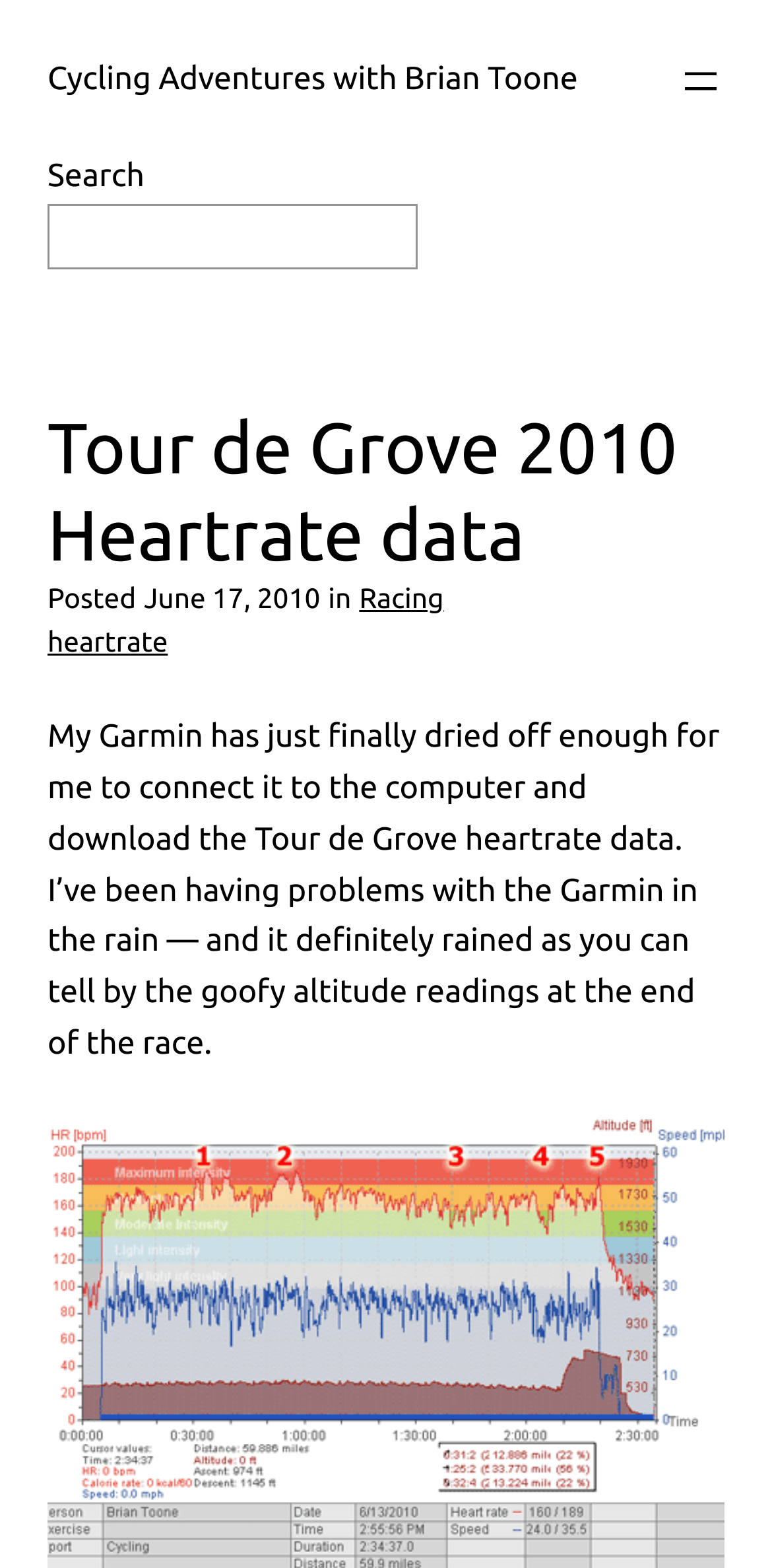Please reply to the following question with a single word or a short phrase:
What type of data is presented on this webpage?

Heartrate data